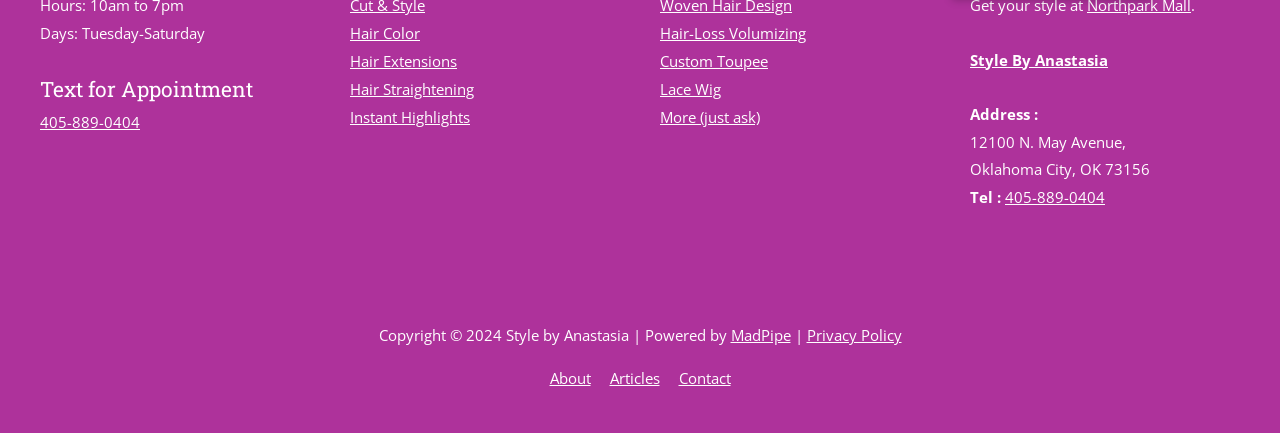From the element description Hair Color, predict the bounding box coordinates of the UI element. The coordinates must be specified in the format (top-left x, top-left y, bottom-right x, bottom-right y) and should be within the 0 to 1 range.

[0.273, 0.054, 0.328, 0.1]